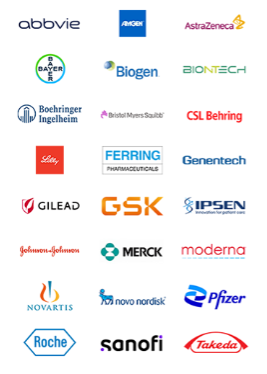Using the elements shown in the image, answer the question comprehensively: What is the purpose of the global partnerships in the image?

The global partnerships featured in the image are essential in advancing scientific research and innovation, which ultimately aims to improve healthcare outcomes.